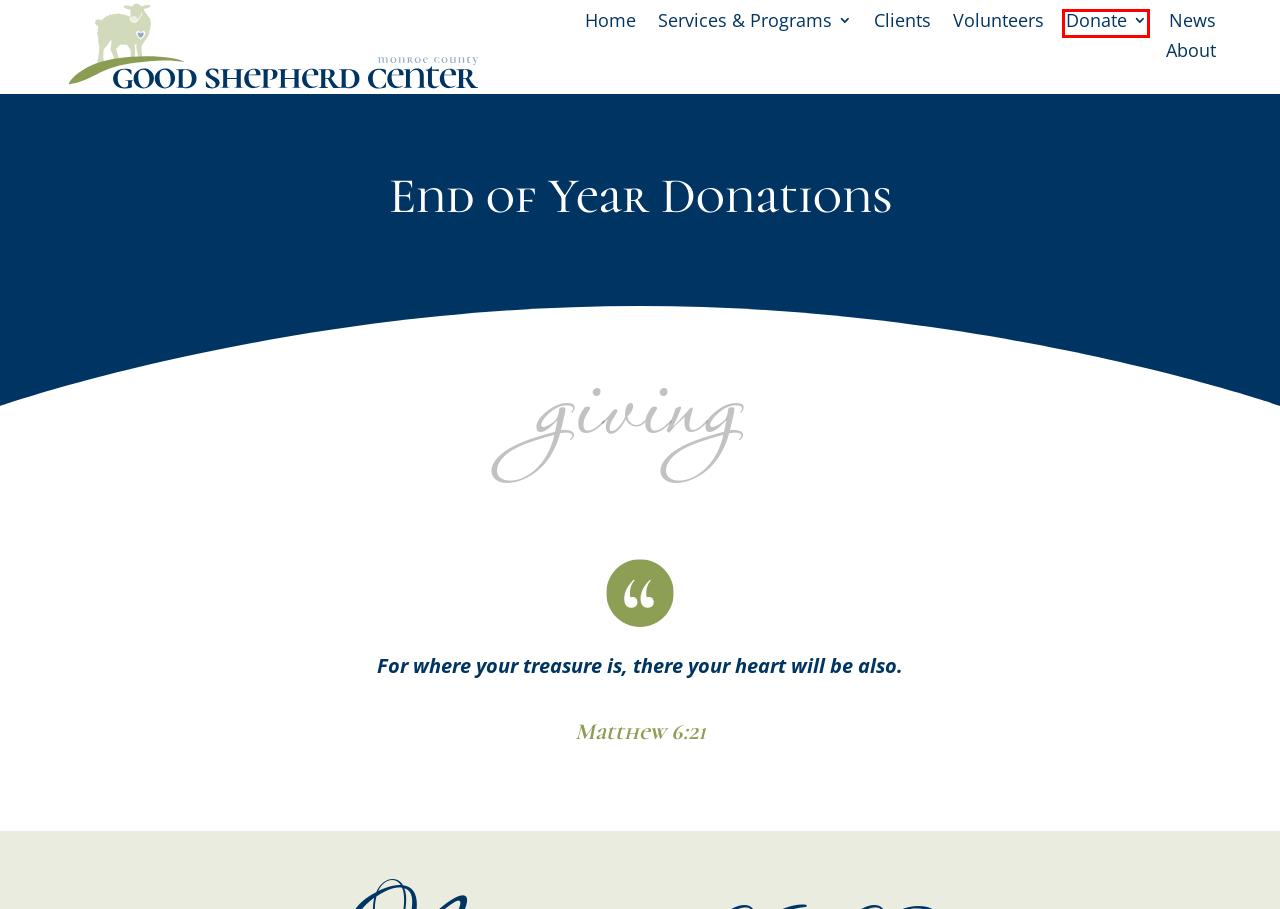You are given a screenshot depicting a webpage with a red bounding box around a UI element. Select the description that best corresponds to the new webpage after clicking the selected element. Here are the choices:
A. Volunteers - Good Shepherd Center
B. News - Good Shepherd Center
C. Learn About Good Shepherd Center and our Mission
D. Donate - Good Shepherd Center
E. Clients - Good Shepherd Center
F. Privacy Policy - Good Shepherd Center
G. Home - Good Shepherd Center
H. Services Provided - Good Shepherd Center

D